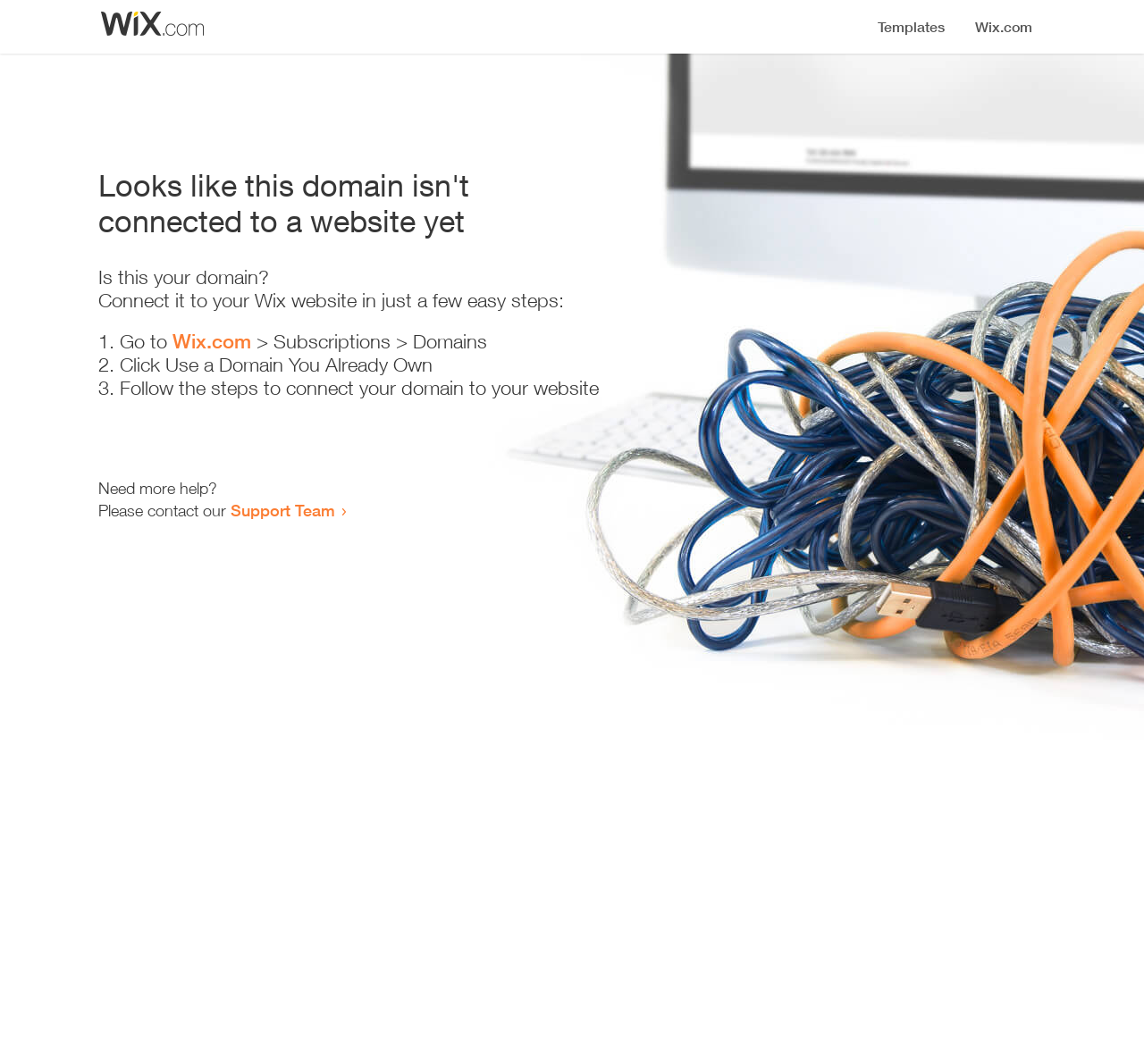Find the primary header on the webpage and provide its text.

Looks like this domain isn't
connected to a website yet